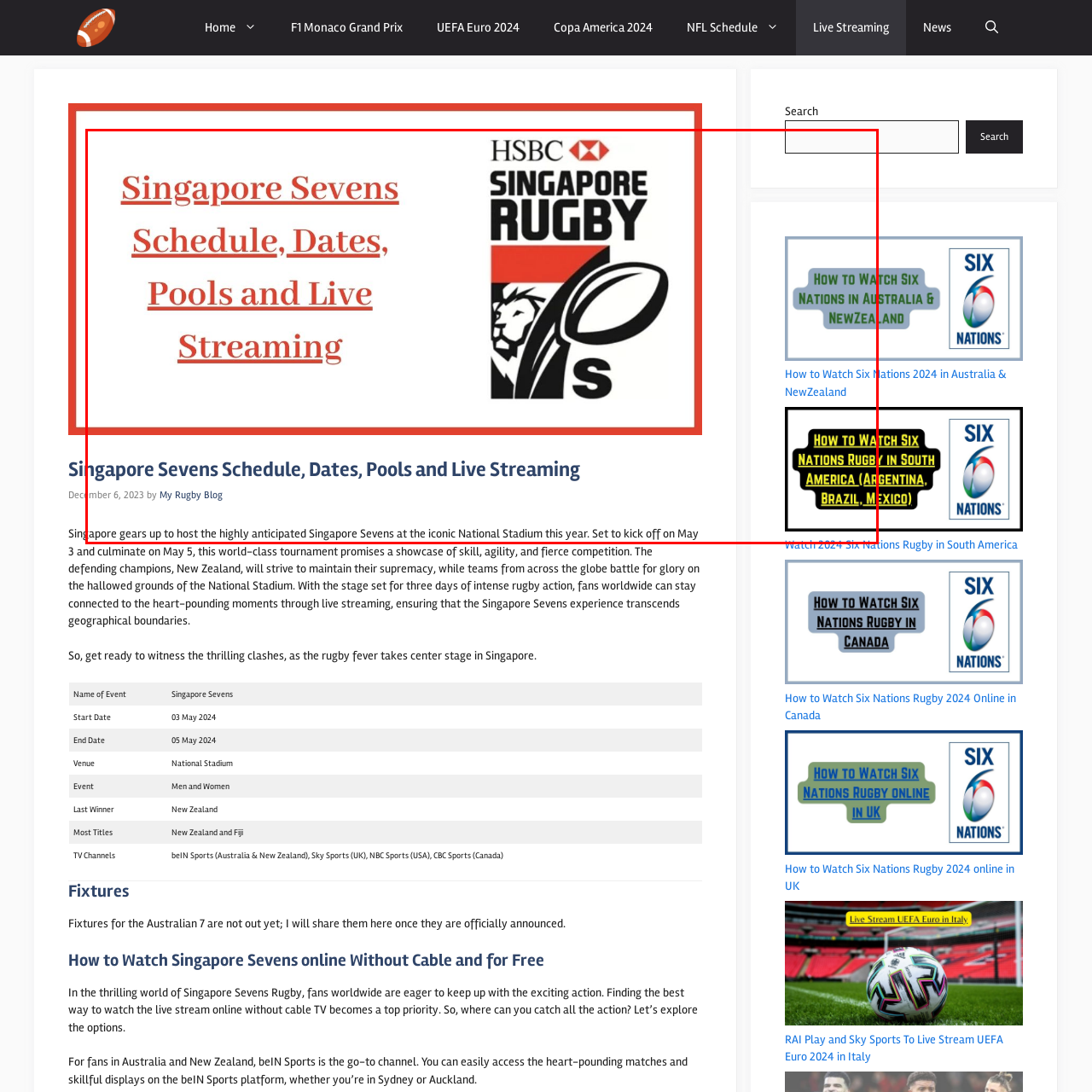Where is the National Stadium located?
Observe the image within the red bounding box and give a detailed and thorough answer to the question.

The location of the National Stadium can be inferred from the fact that the event is called the 'Singapore Sevens' and the caption mentions the 'Singapore Rugby' logo. This suggests that the National Stadium is located in Singapore.